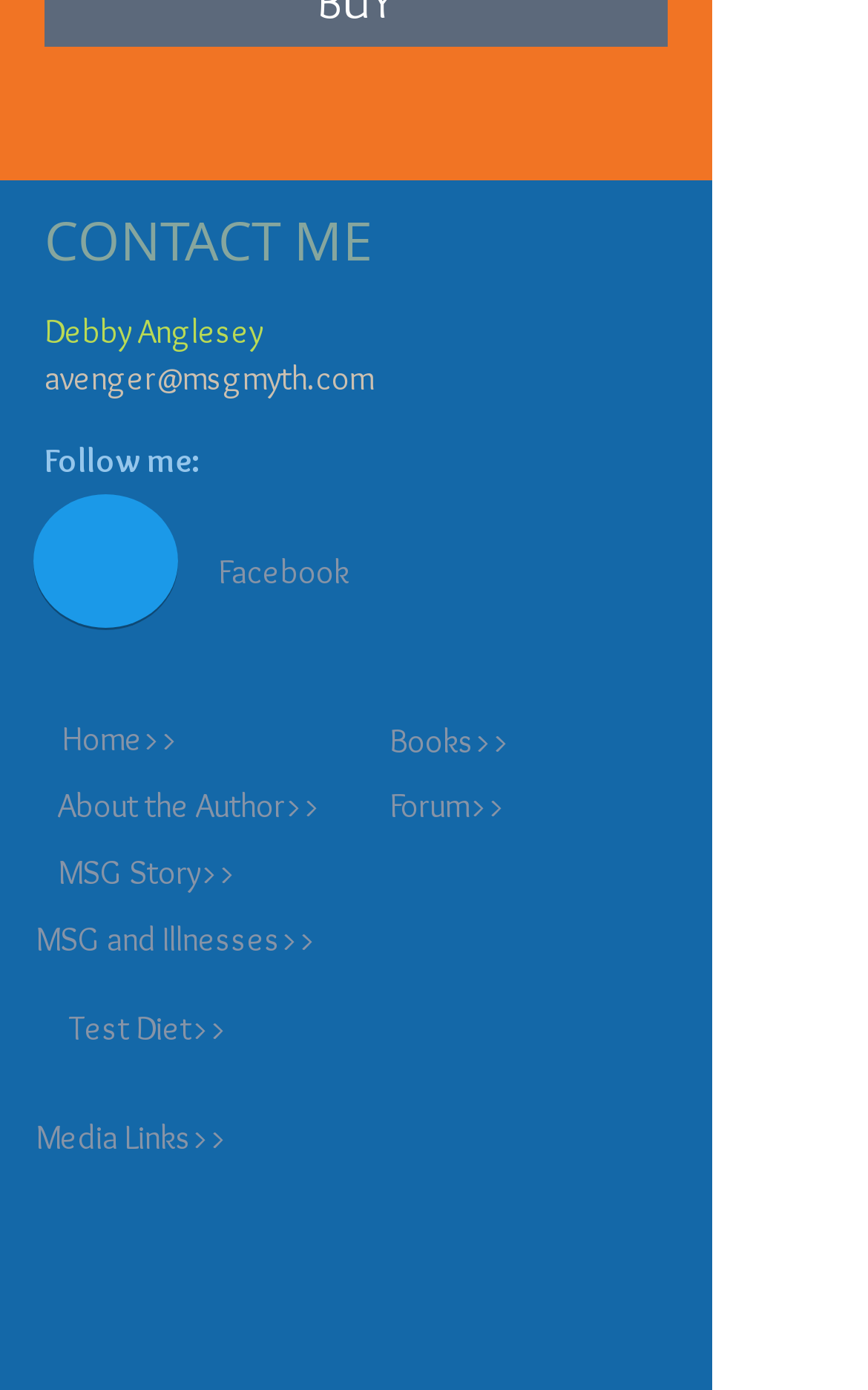Please pinpoint the bounding box coordinates for the region I should click to adhere to this instruction: "Explore MSG Story".

[0.038, 0.598, 0.756, 0.66]